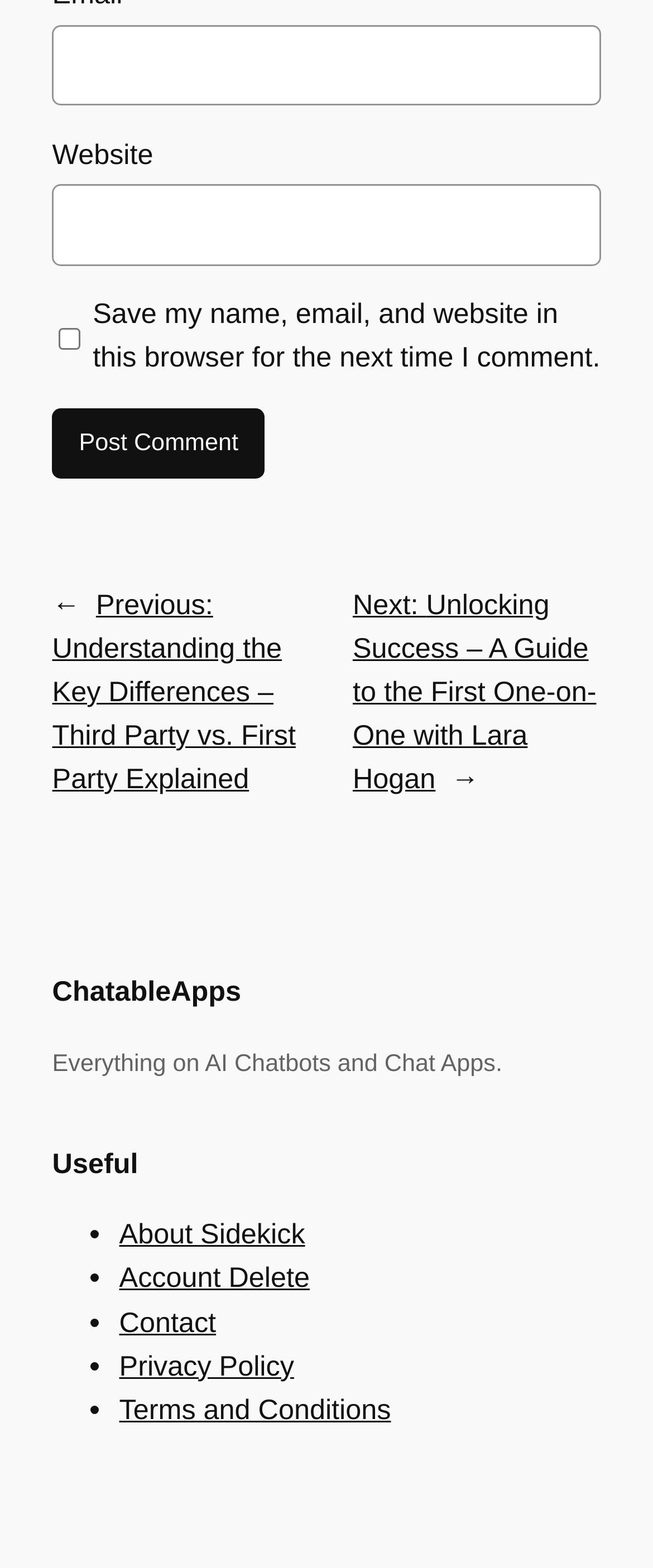What is the name of the website?
Please give a detailed and elaborate answer to the question based on the image.

The website's name is 'ChatableApps', which is mentioned in the link at the top of the page, and is also described as 'Everything on AI Chatbots and Chat Apps'.